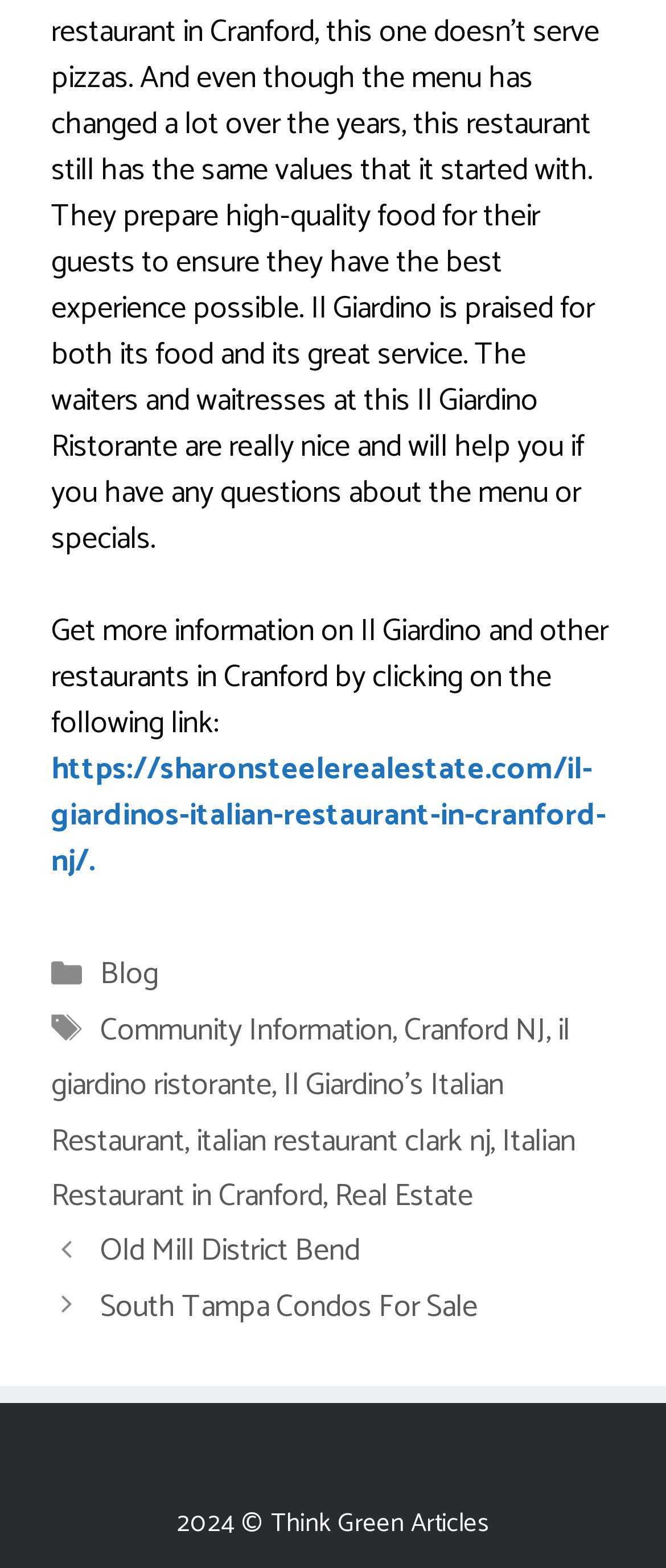Refer to the element description South Tampa Condos For Sale and identify the corresponding bounding box in the screenshot. Format the coordinates as (top-left x, top-left y, bottom-right x, bottom-right y) with values in the range of 0 to 1.

[0.151, 0.817, 0.717, 0.85]